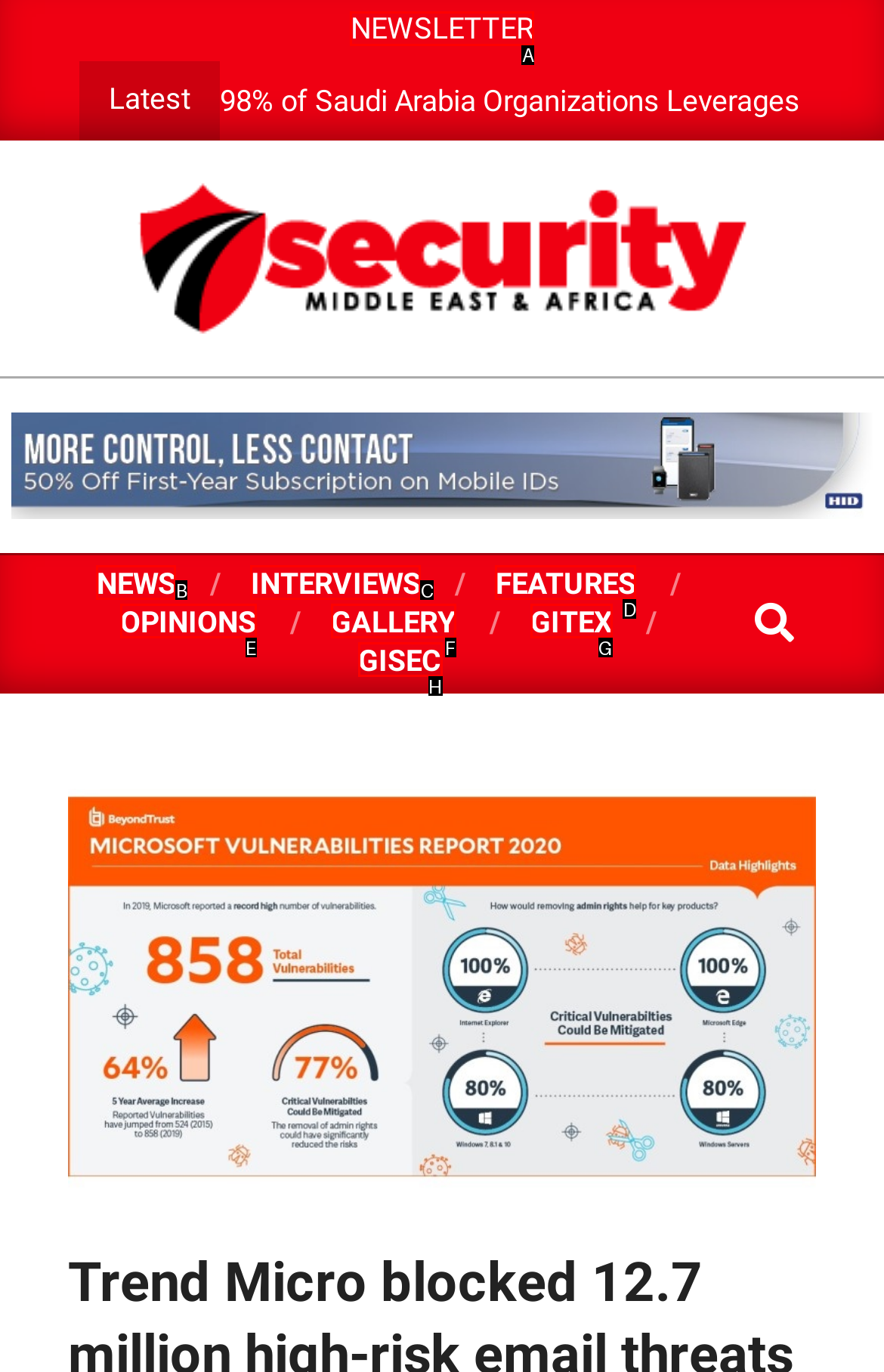Using the provided description: Gallery, select the most fitting option and return its letter directly from the choices.

F